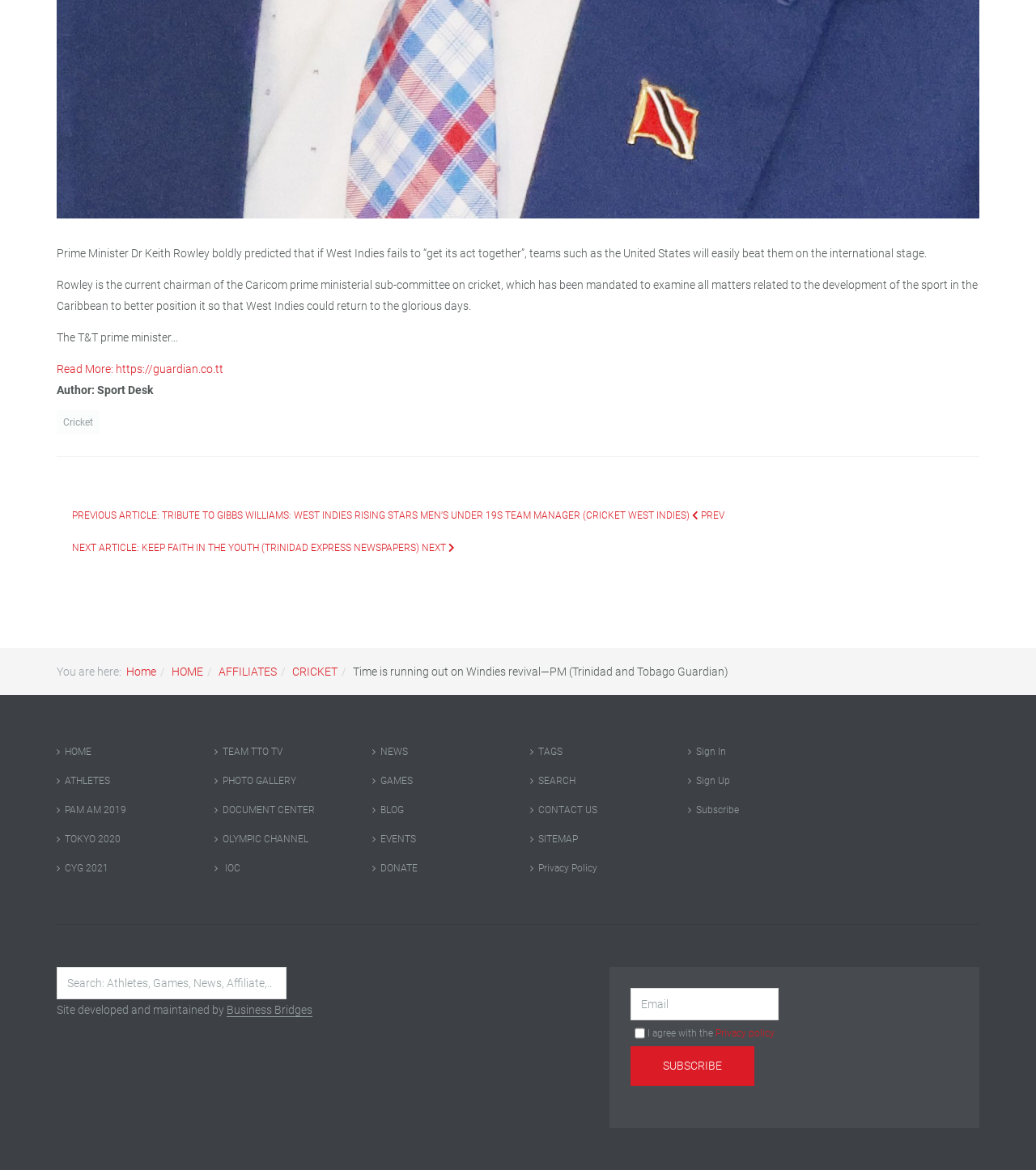Kindly determine the bounding box coordinates for the clickable area to achieve the given instruction: "Go to the home page".

[0.122, 0.568, 0.151, 0.579]